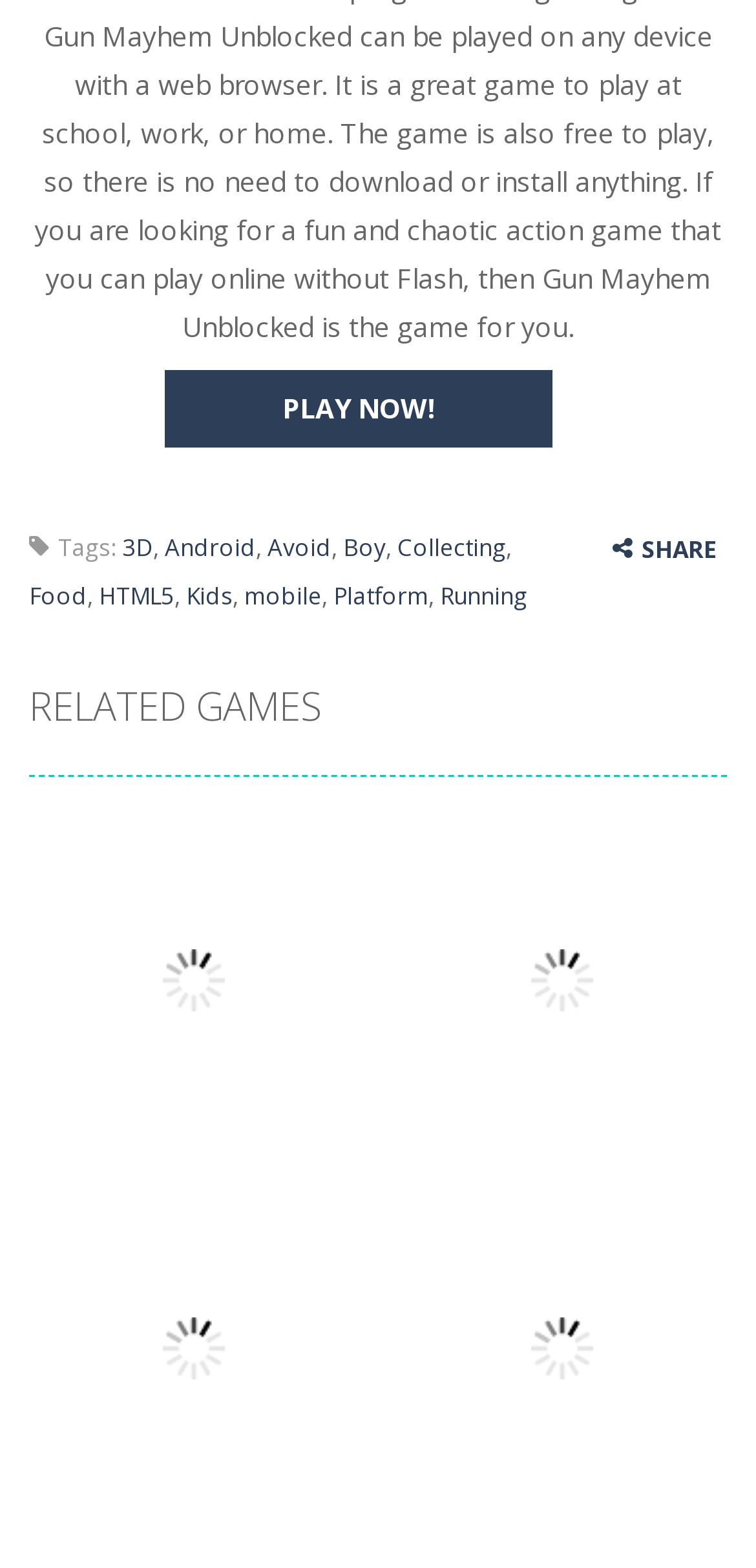Provide a brief response in the form of a single word or phrase:
What type of games are categorized under the 'Platform' tag?

Running